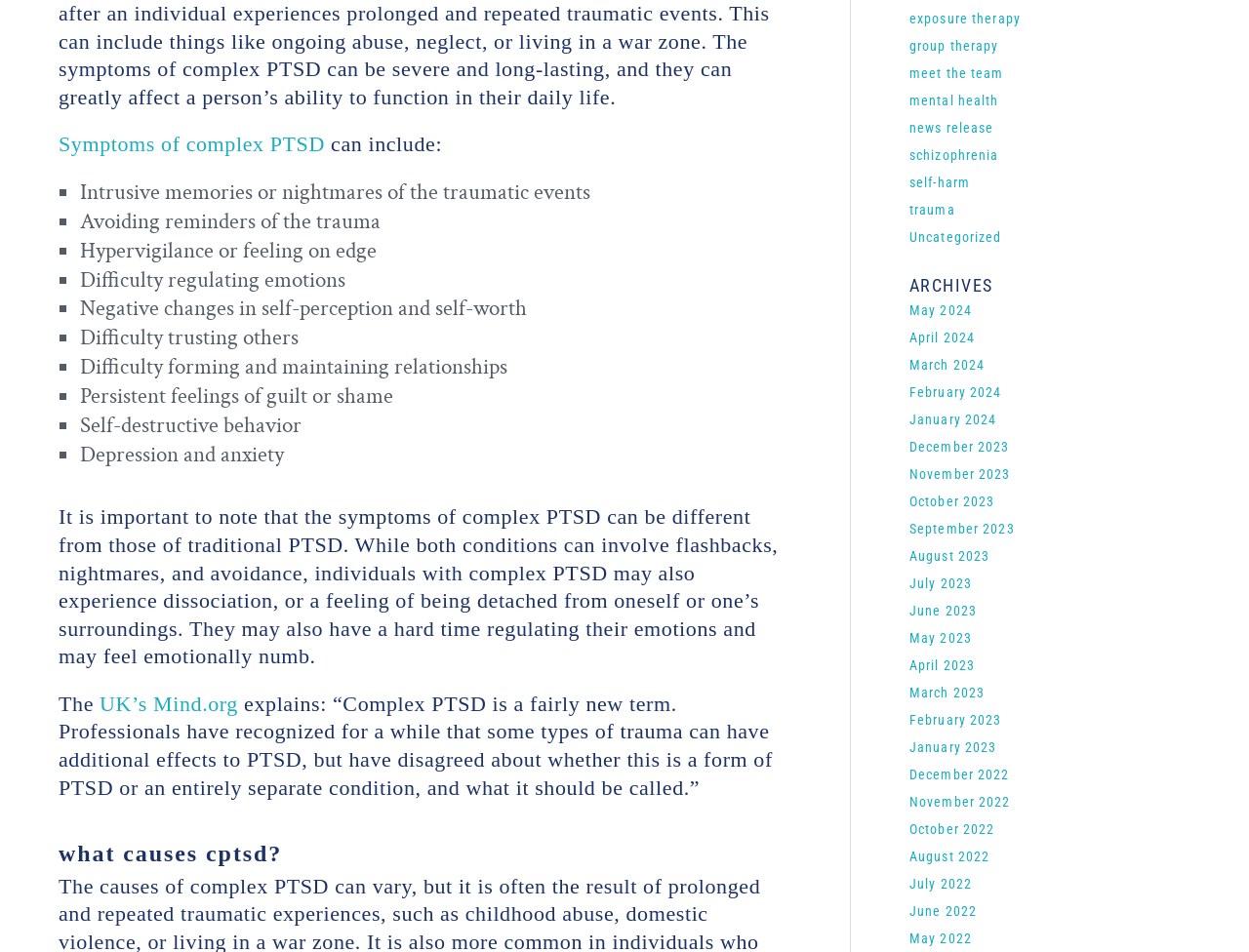Please specify the bounding box coordinates of the clickable section necessary to execute the following command: "Follow on Facebook".

None